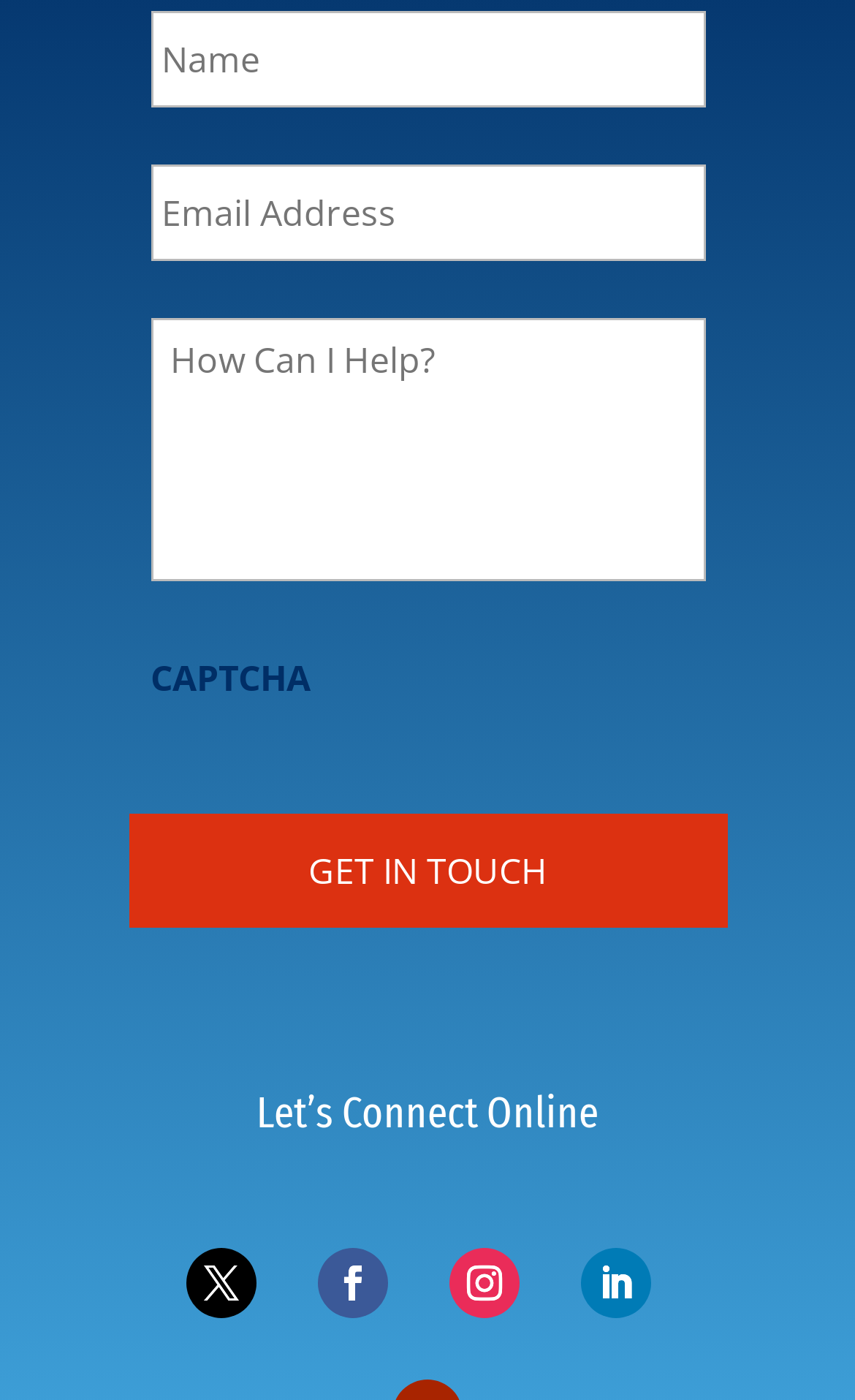Determine the bounding box coordinates of the clickable element to complete this instruction: "go to home page". Provide the coordinates in the format of four float numbers between 0 and 1, [left, top, right, bottom].

None